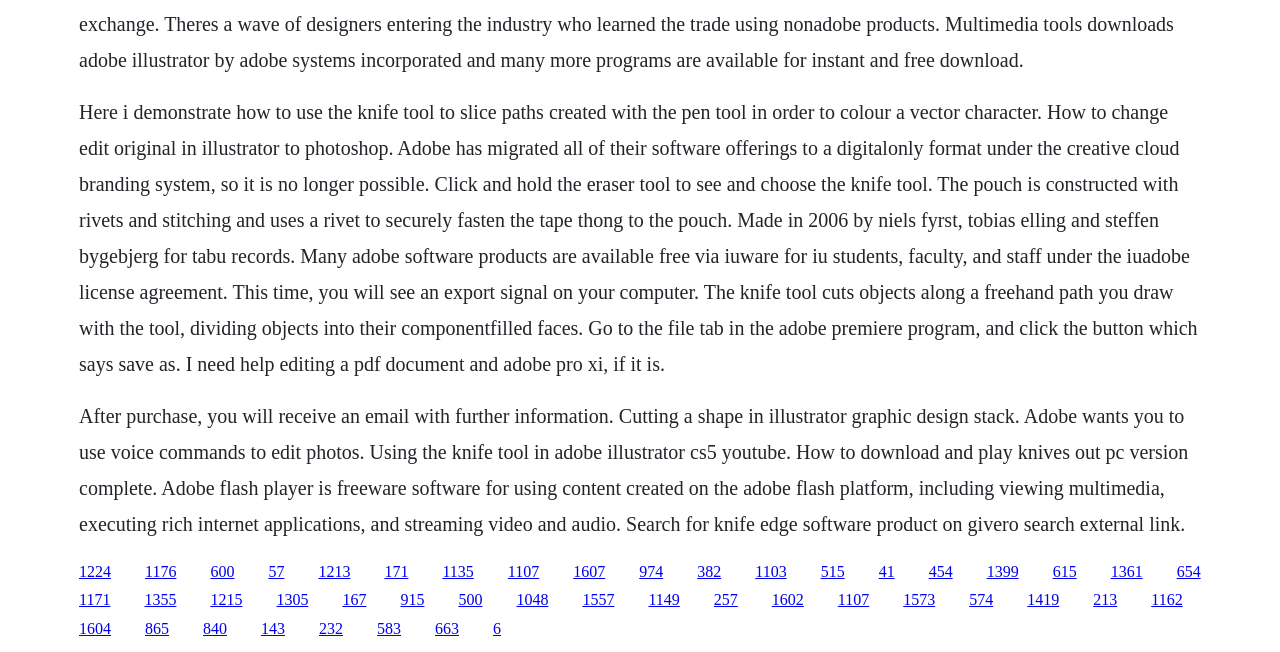Can you specify the bounding box coordinates of the area that needs to be clicked to fulfill the following instruction: "Click the link '600'"?

[0.164, 0.863, 0.183, 0.889]